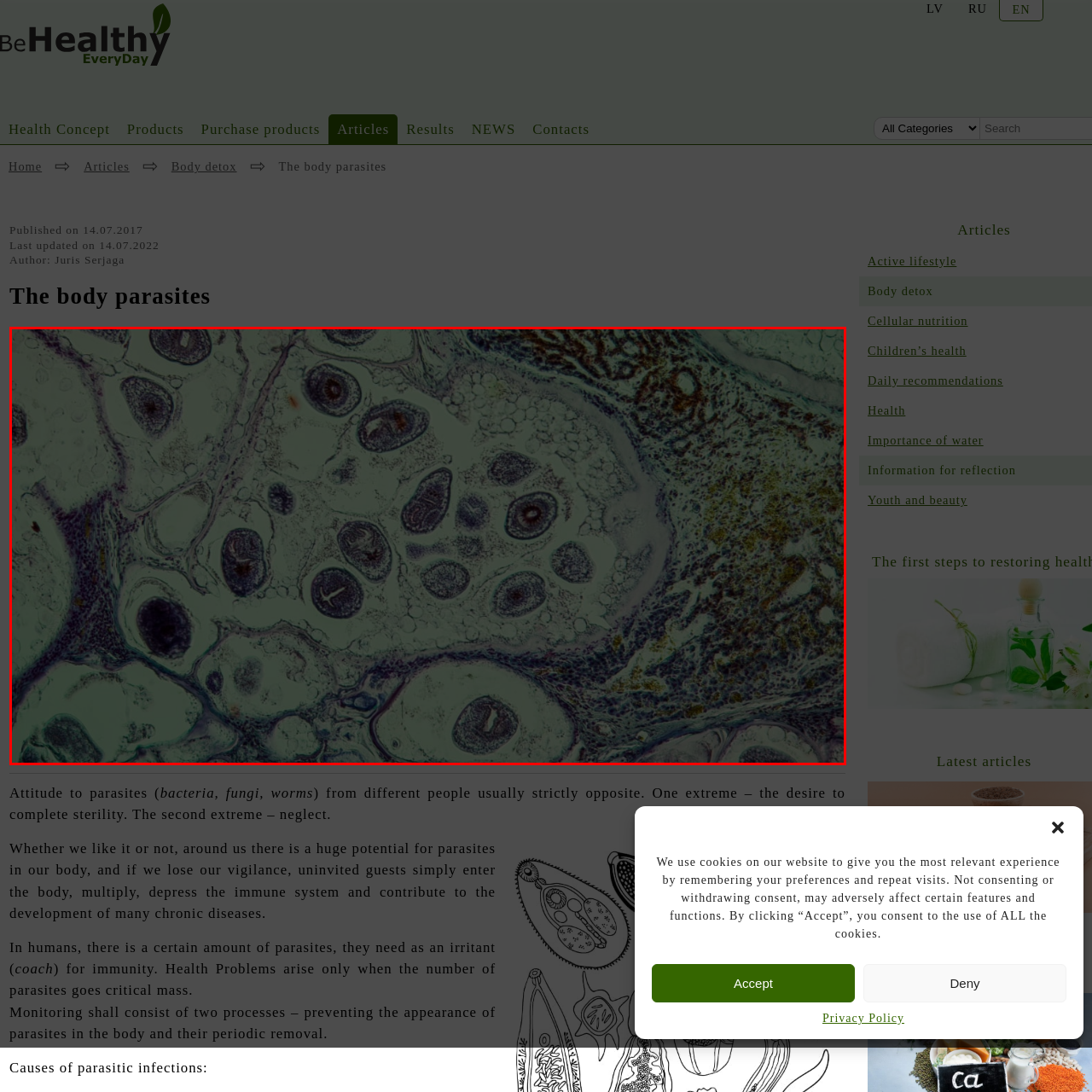View the section of the image outlined in red, What is emphasized by the rich colors and intricate patterns? Provide your response in a single word or brief phrase.

Complexity of organisms